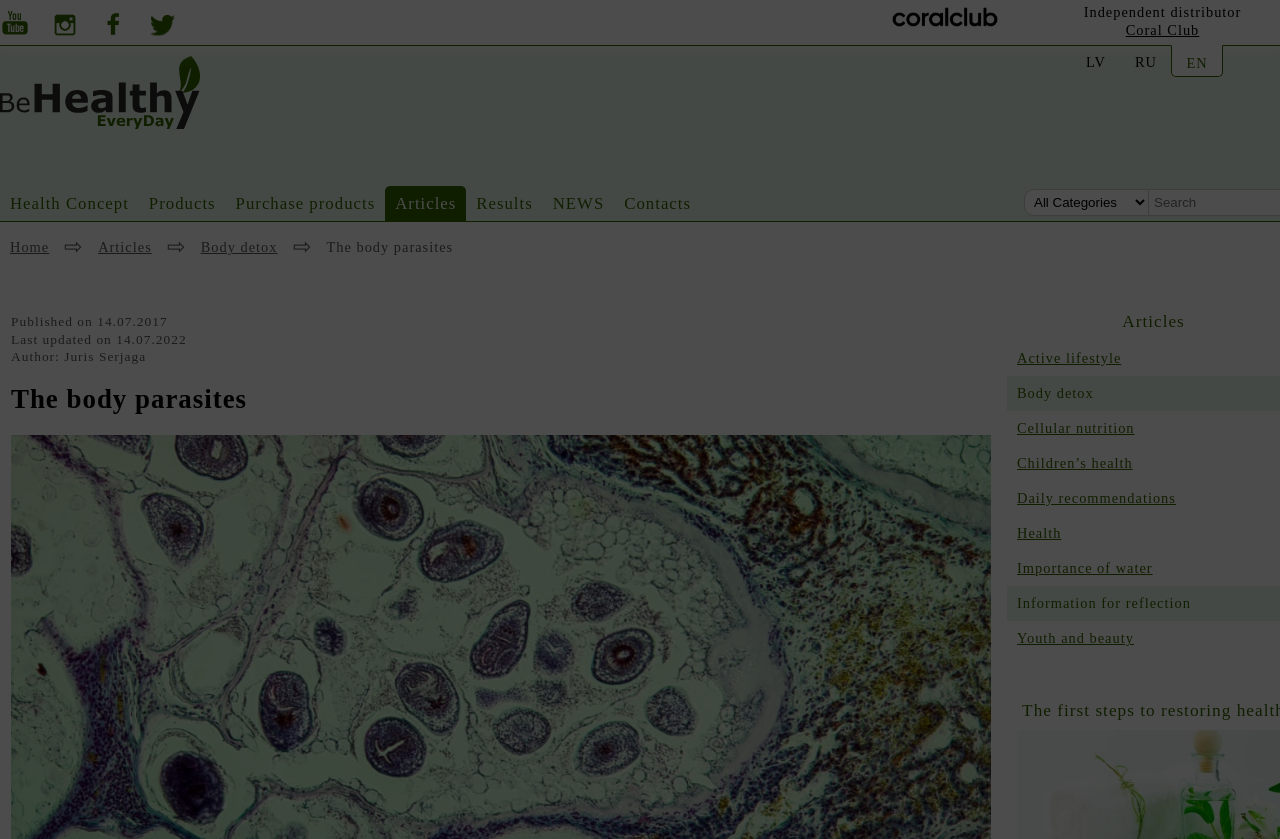Please determine the bounding box coordinates of the area that needs to be clicked to complete this task: 'Sign in to your account'. The coordinates must be four float numbers between 0 and 1, formatted as [left, top, right, bottom].

None